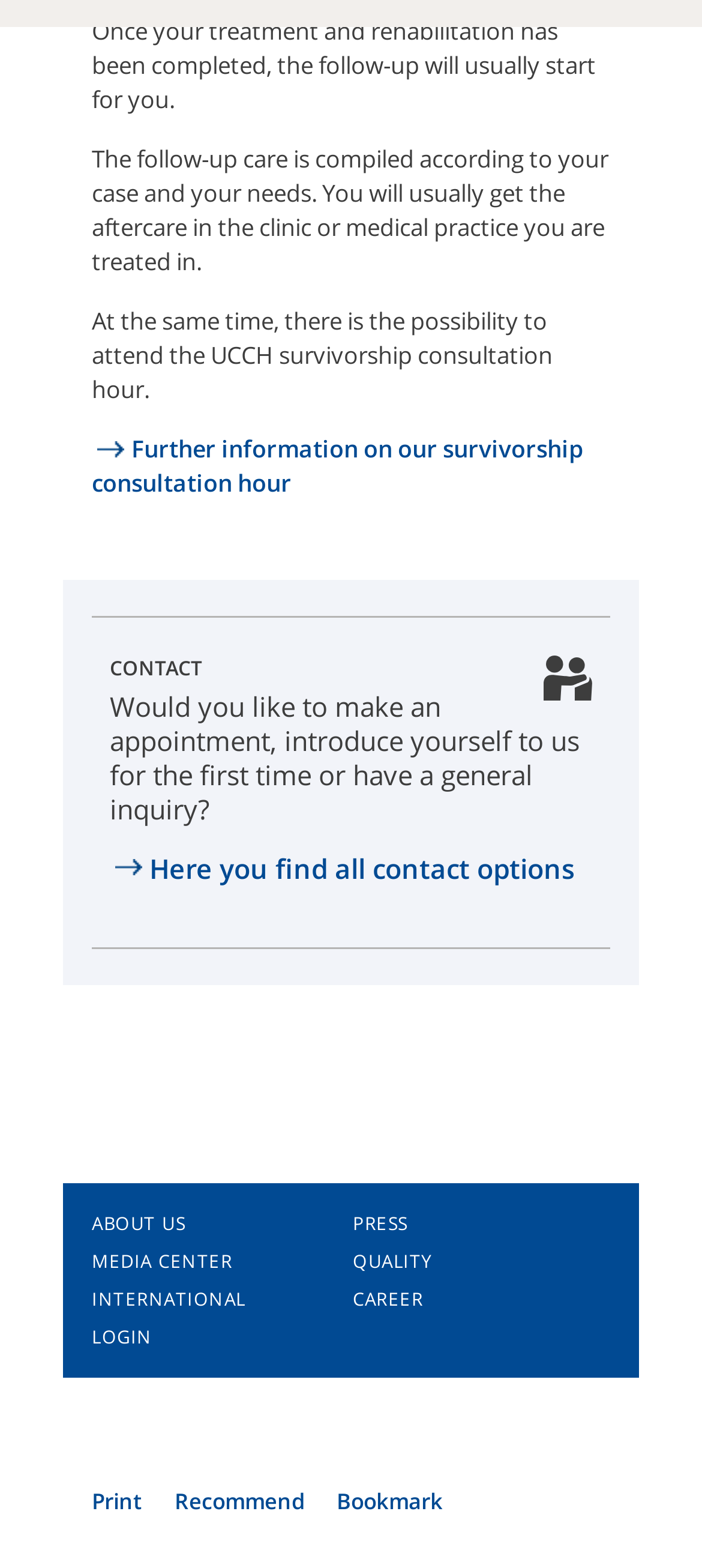What is the purpose of the follow-up care?
Answer the question with as much detail as you can, using the image as a reference.

The purpose of the follow-up care is to provide personalized care to patients based on their specific case and needs, as stated in the text 'The follow-up care is compiled according to your case and your needs.'